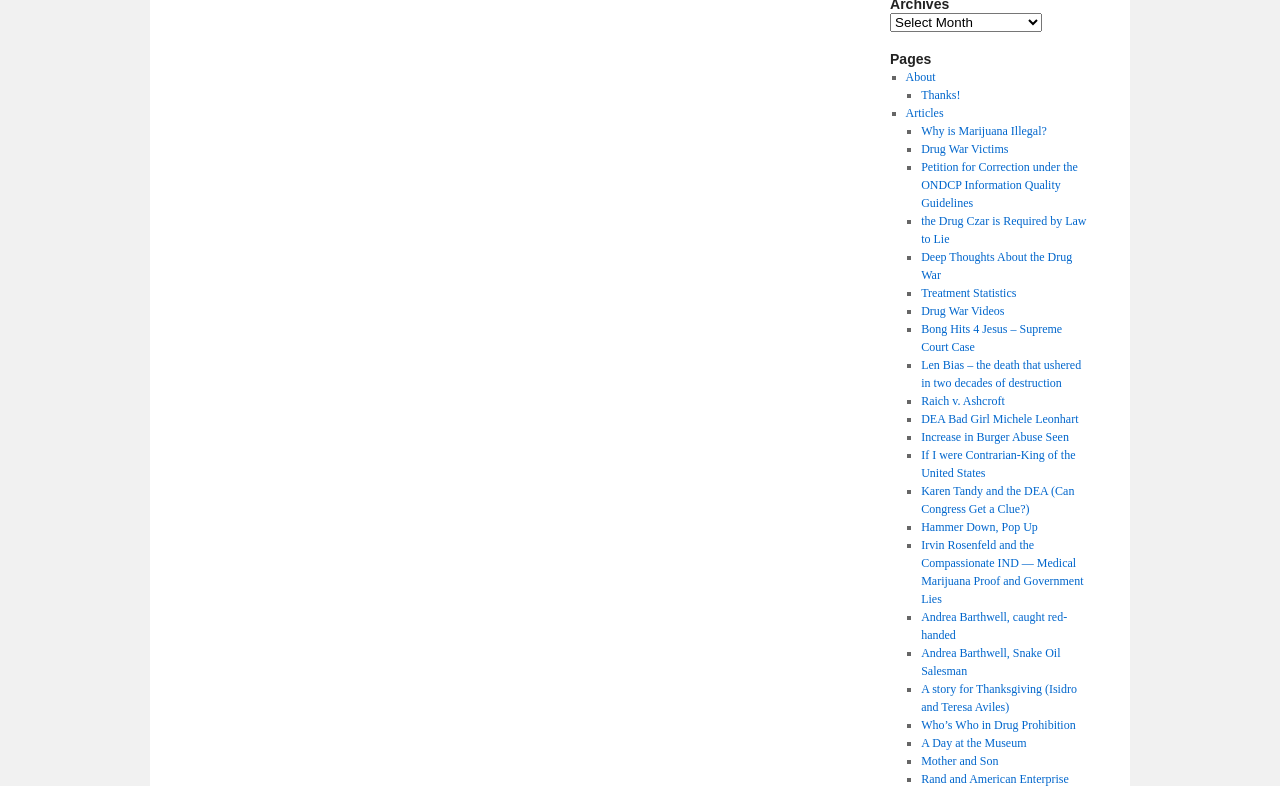Please answer the following question using a single word or phrase: 
Is this webpage a blog or a news site?

Blog